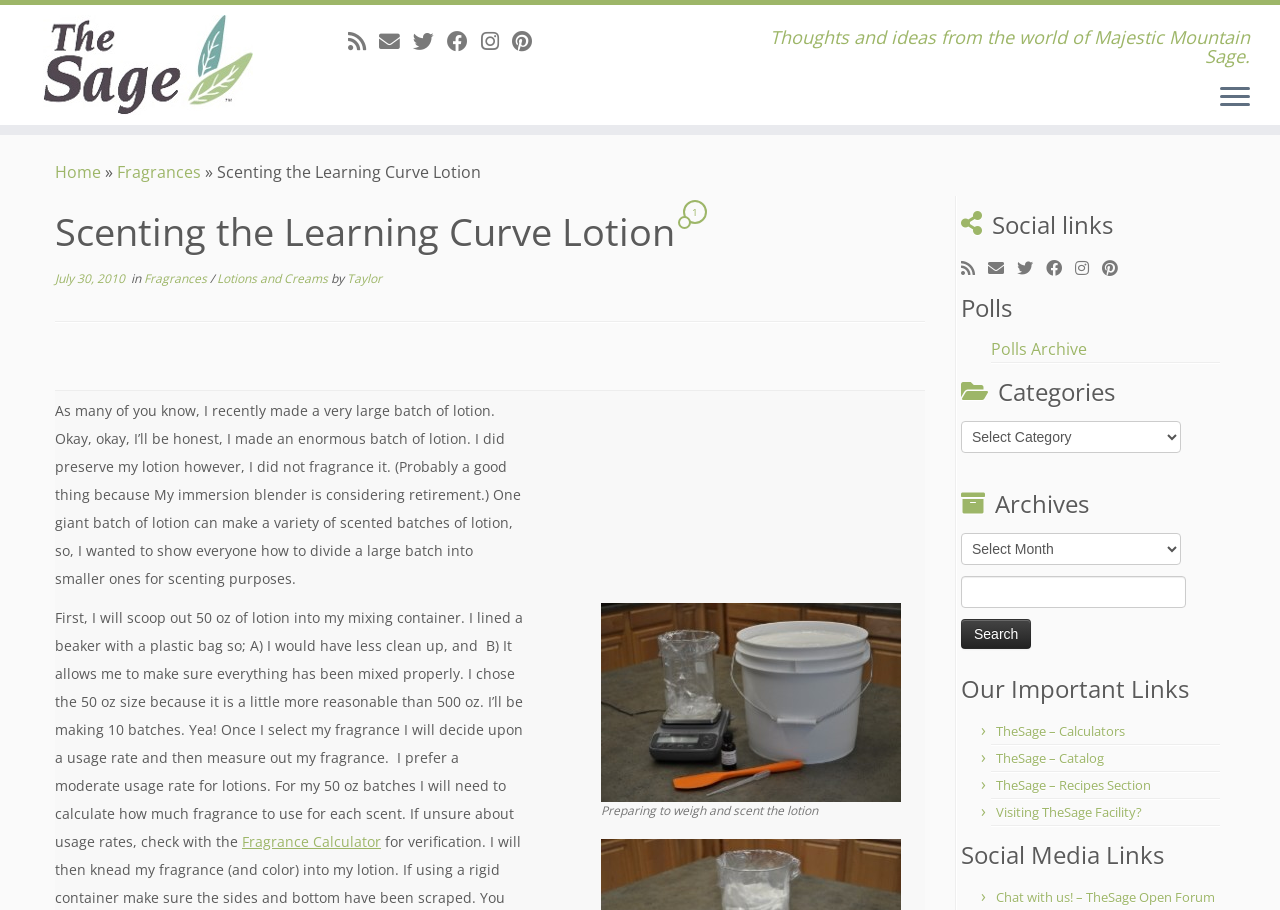Provide the bounding box coordinates for the UI element that is described by this text: "TheSage – Catalog". The coordinates should be in the form of four float numbers between 0 and 1: [left, top, right, bottom].

[0.778, 0.823, 0.862, 0.843]